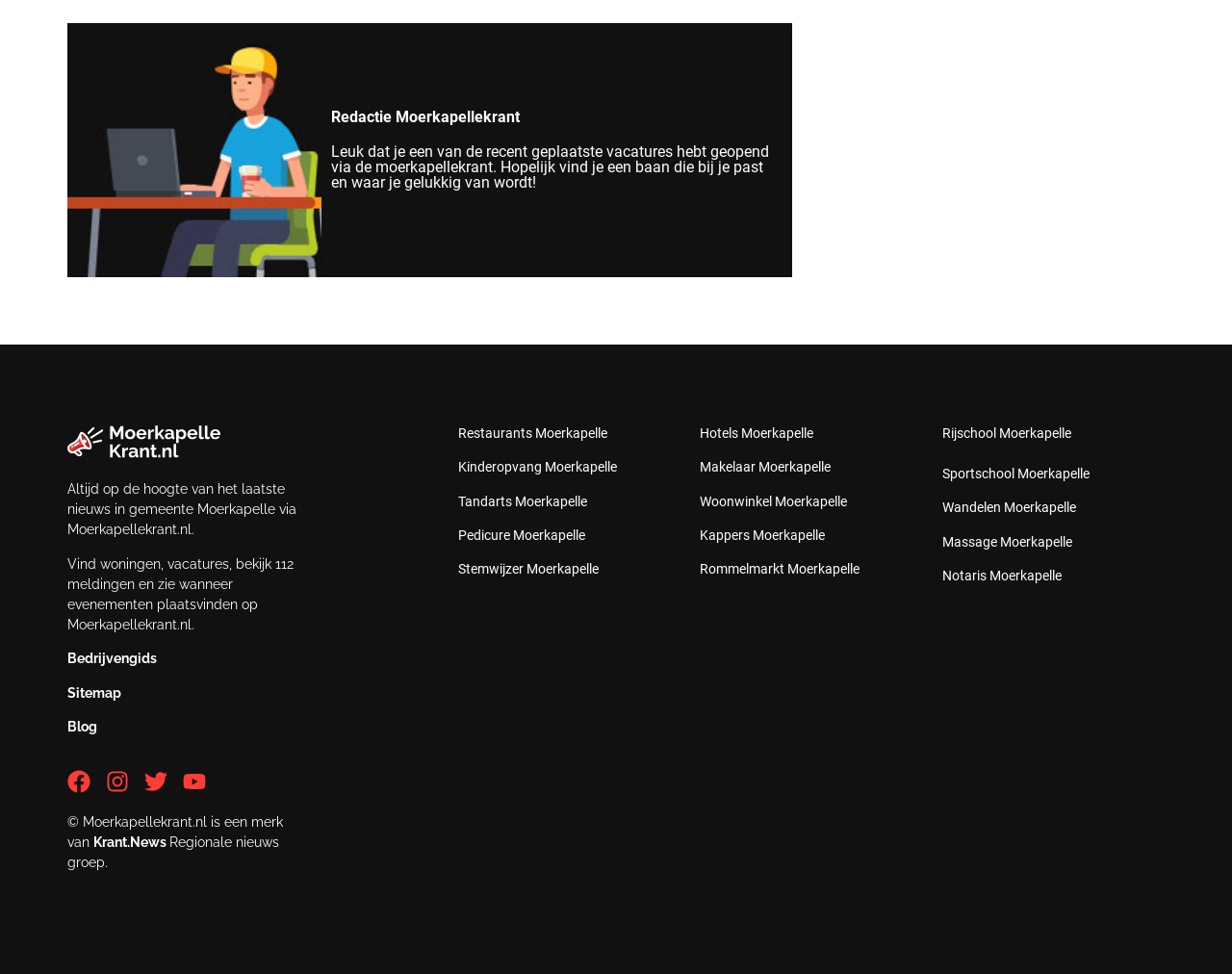Please pinpoint the bounding box coordinates for the region I should click to adhere to this instruction: "Read the 'Krant.News' blog".

[0.076, 0.857, 0.138, 0.873]